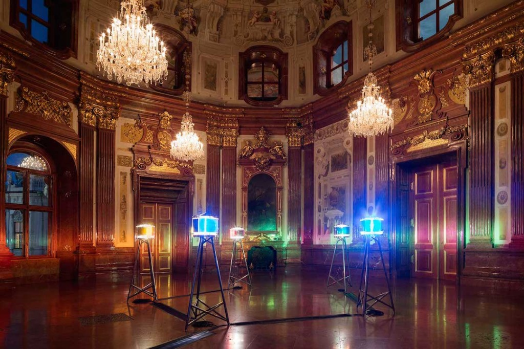Provide a rich and detailed narrative of the image.

The image showcases Ólafur Elíasson’s installation titled "Five Orientation Lights," created in 1999. Set within the ornate surroundings of the Winter Palace of Prince Eugene of Savoy in Vienna, this artwork enhances the grandiose Baroque architecture with modern sensibilities. The installation features five vivid lamps mounted on stands, emanating colorful light across the richly detailed interior, which is adorned with chandeliers and intricate wall decor. Each lamp, crafted from stainless steel and colored glass, stands as an intersection of contemporary art and historic architecture, inviting viewers to experience a transformed perception of space and light. This installation was part of the "Baroque Baroque" exhibition and is held in the Juan & Patricia Vergez Collection in Buenos Aires.